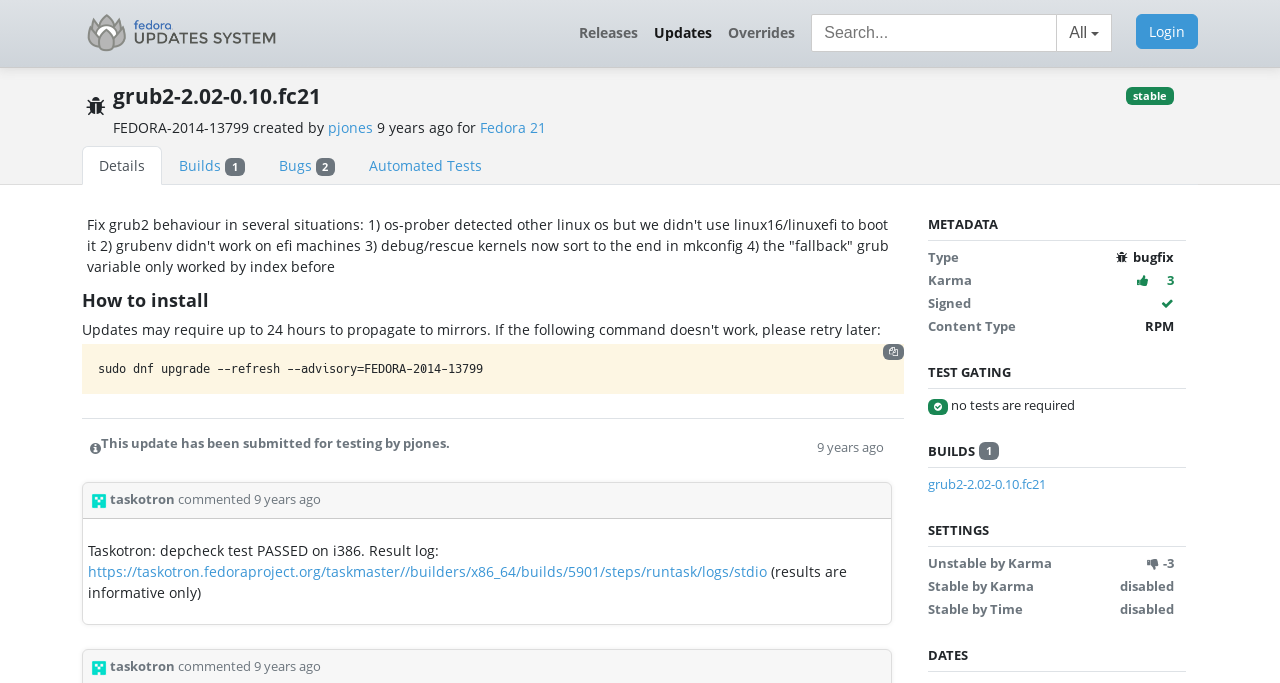Who created the update?
Please answer the question with as much detail and depth as you can.

I found the answer by looking at the StaticText element that says 'FEDORA-2014-13799 created by'. The text following this phrase is a link that says 'pjones', which is the creator of the update.